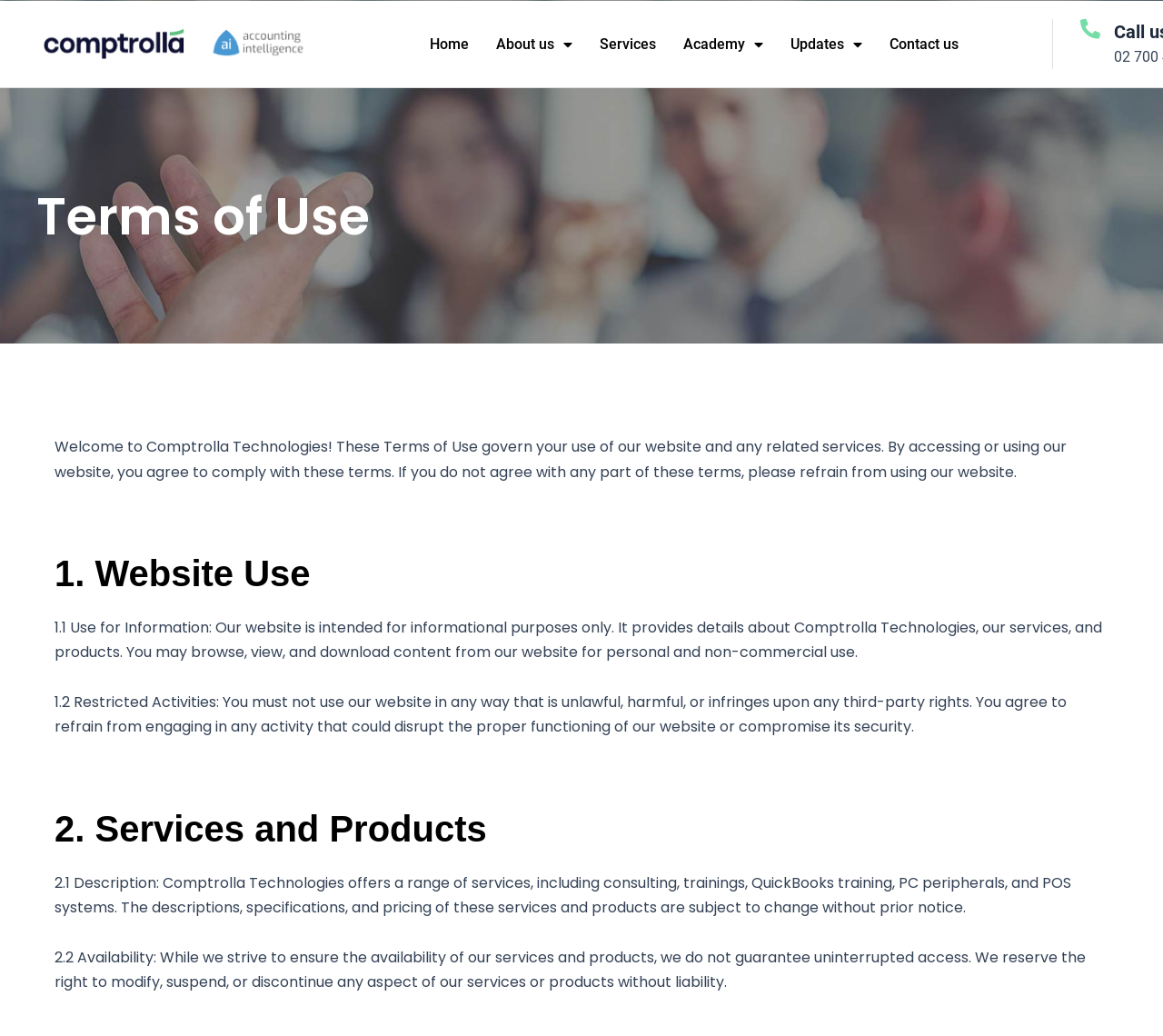Your task is to extract the text of the main heading from the webpage.

Terms of Use